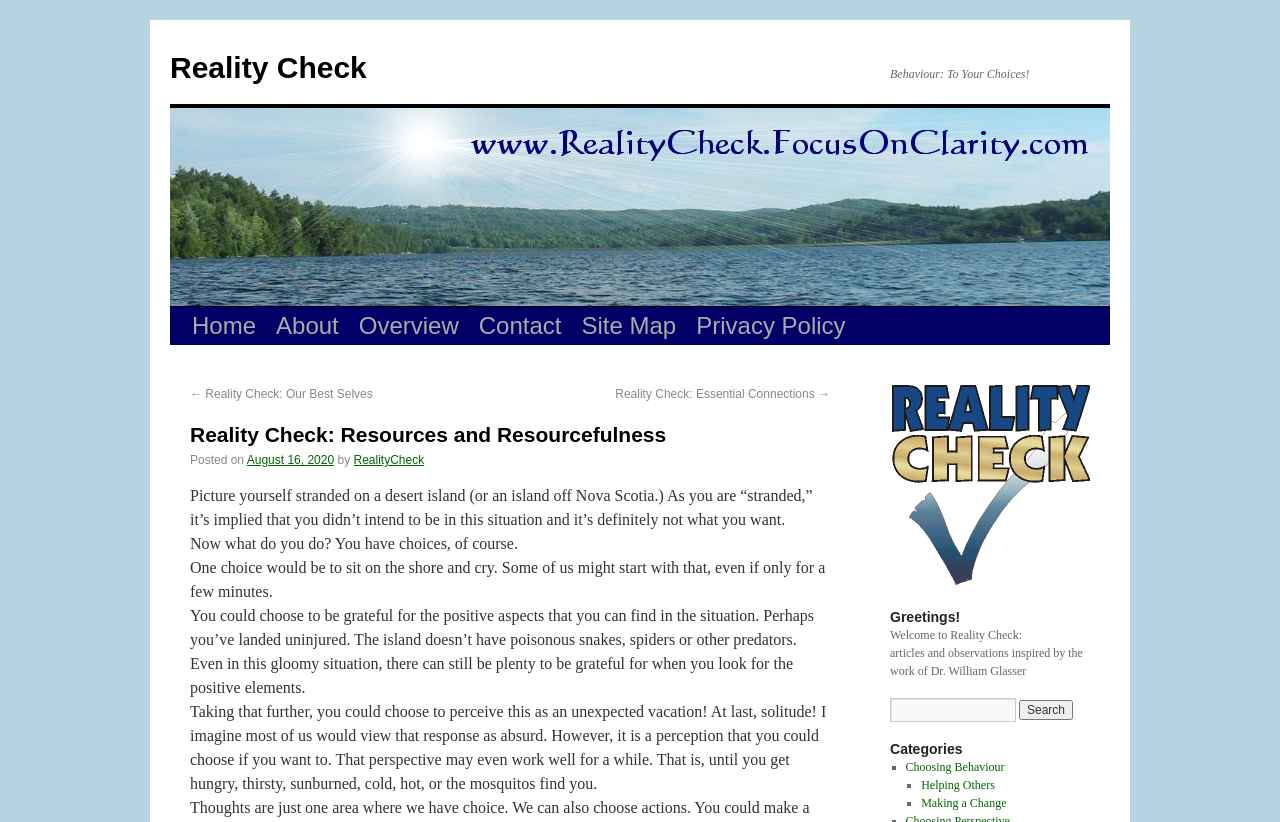Generate the text content of the main headline of the webpage.

Reality Check: Resources and Resourcefulness